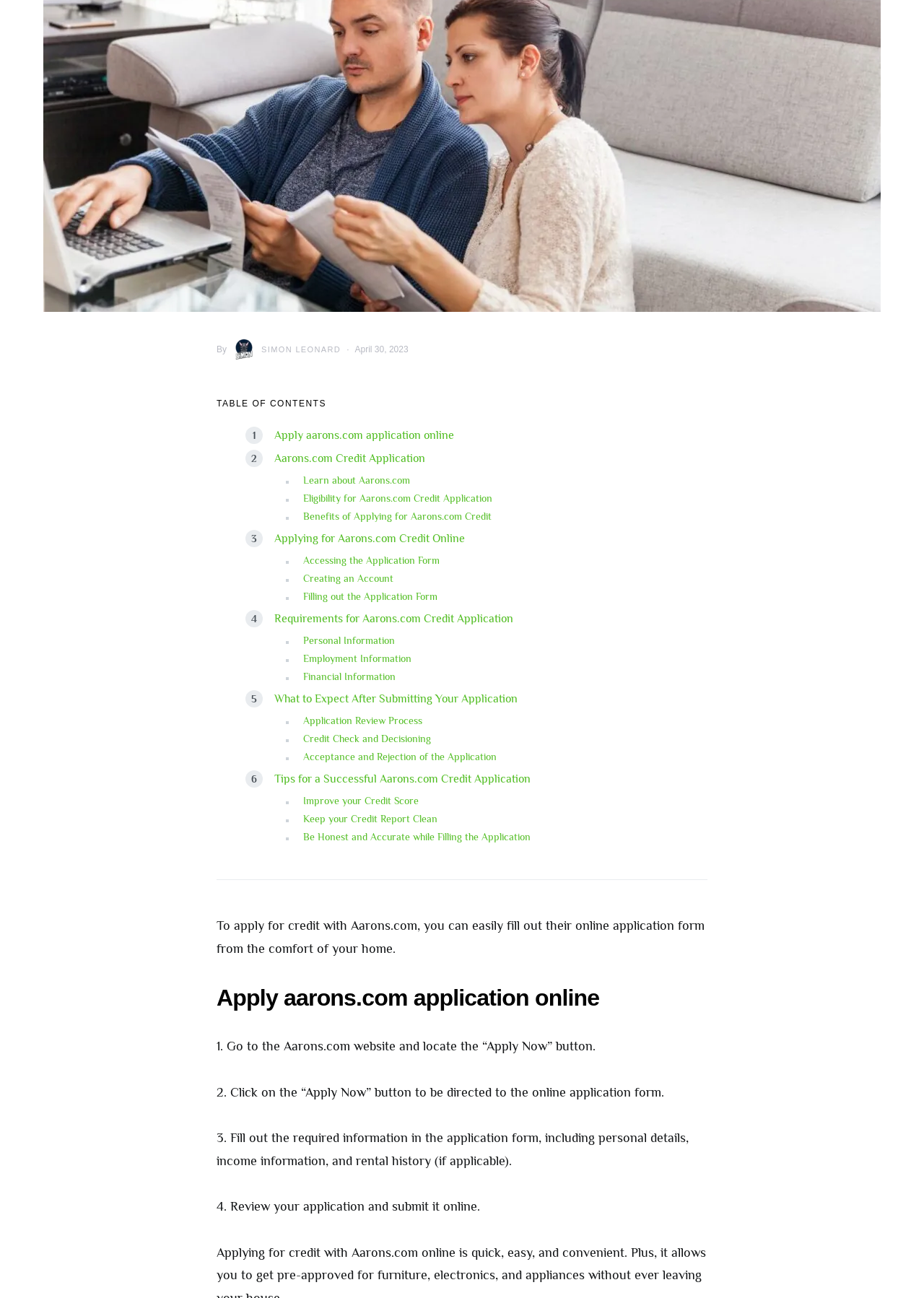Given the webpage screenshot and the description, determine the bounding box coordinates (top-left x, top-left y, bottom-right x, bottom-right y) that define the location of the UI element matching this description: Member Log In

None